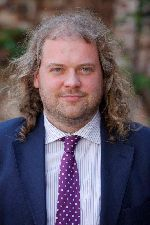Elaborate on the image with a comprehensive description.

The image features Prof. Dr. Joris Geldhof, a prominent academic associated with the Liturgy Institute London. He is portrayed with long, curly hair and is dressed in a formal suit, complete with a patterned tie. The background suggests an academic or study environment, emphasizing his role in the field of Liturgical Studies and Sacramental Theology. Prof. Geldhof holds a position at KU Leuven, Belgium, where he contributes to the study and teaching of liturgical practices. His expertise and leadership are critical to the academic community, particularly in his role as the chair of the Liturgical Institute and editor-in-chief of a bilingual journal related to liturgical studies.